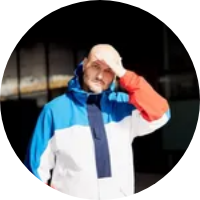Answer the question below in one word or phrase:
What genre of music is associated with Crookers?

Electronic and electro house